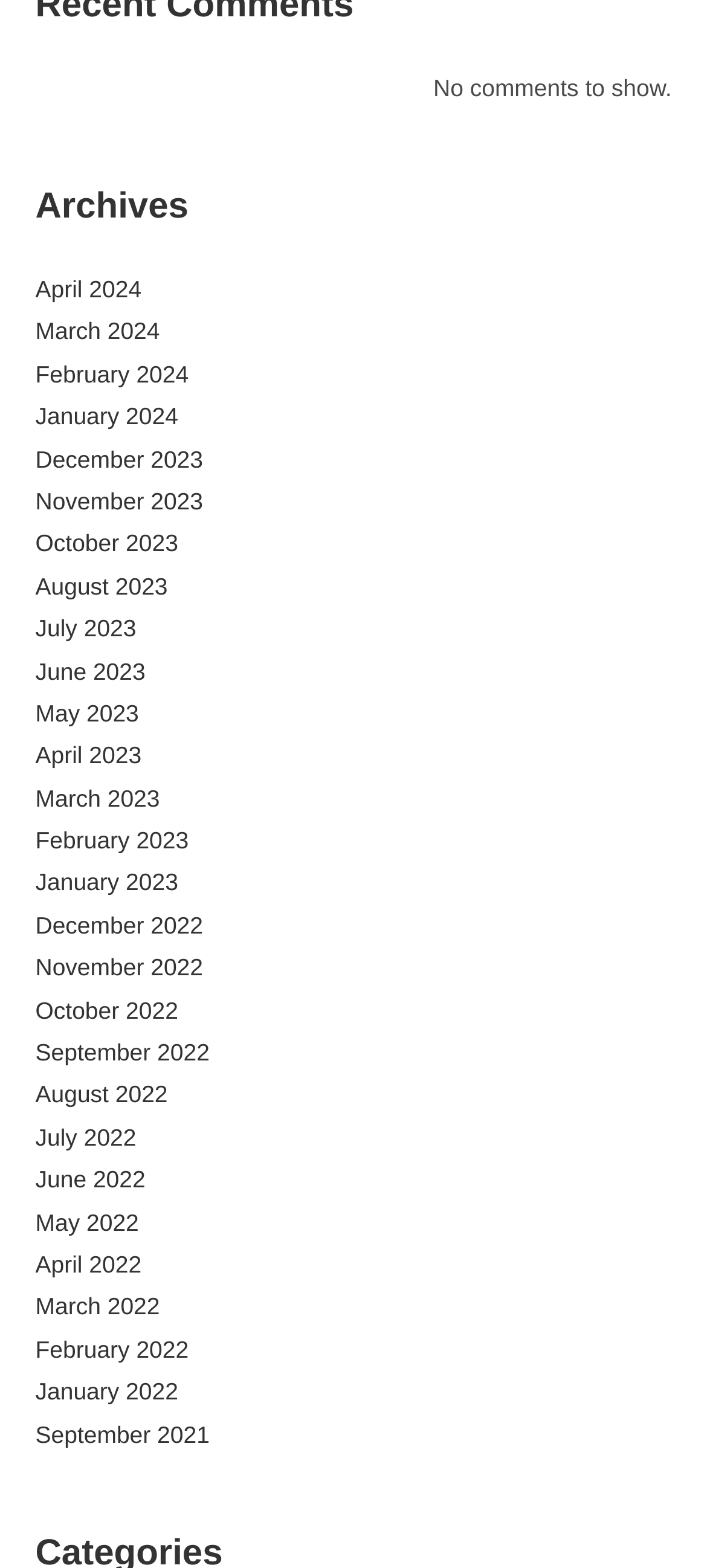Please find the bounding box for the UI component described as follows: "February 2024".

[0.05, 0.23, 0.267, 0.247]